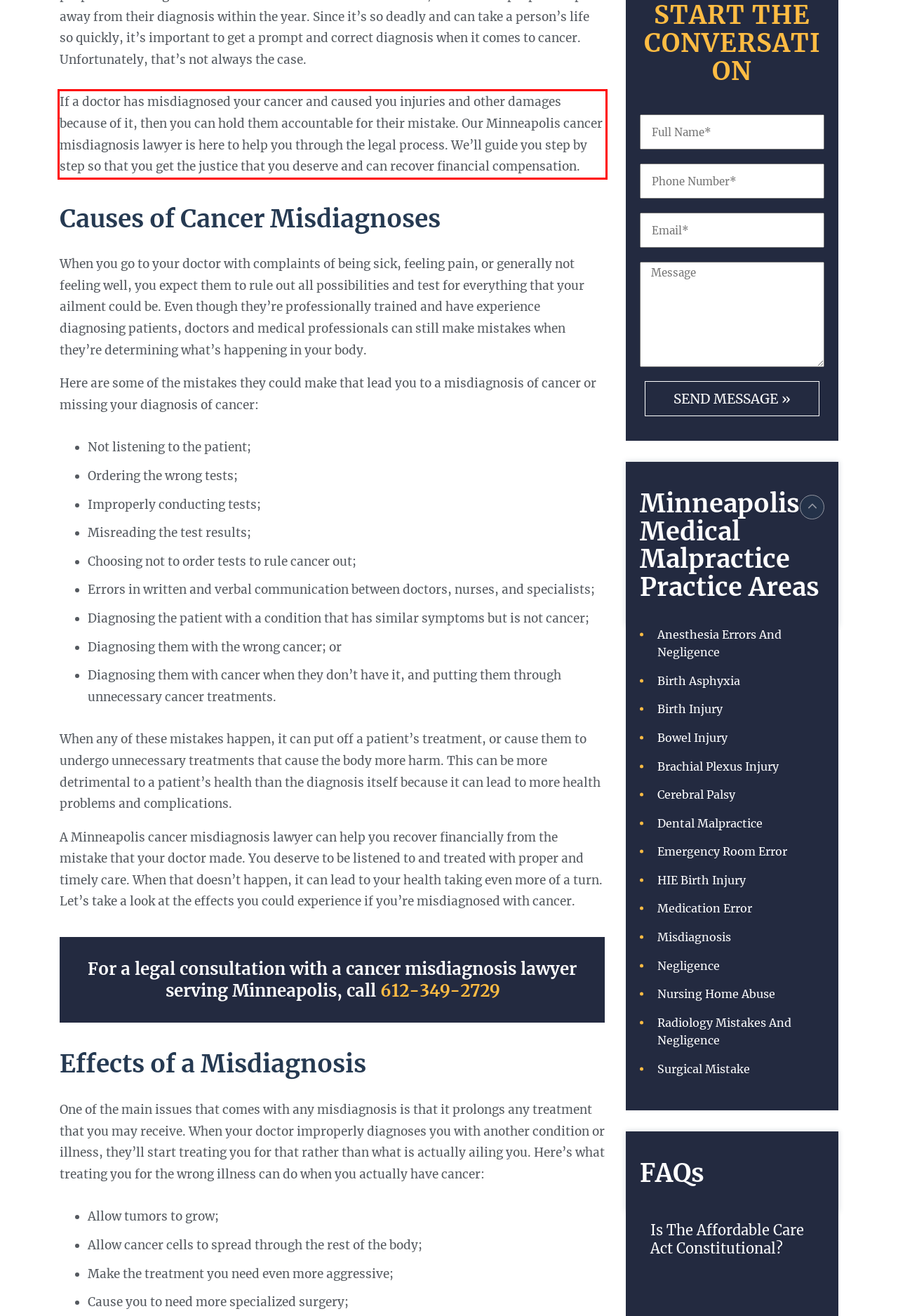You are given a screenshot with a red rectangle. Identify and extract the text within this red bounding box using OCR.

If a doctor has misdiagnosed your cancer and caused you injuries and other damages because of it, then you can hold them accountable for their mistake. Our Minneapolis cancer misdiagnosis lawyer is here to help you through the legal process. We’ll guide you step by step so that you get the justice that you deserve and can recover financial compensation.